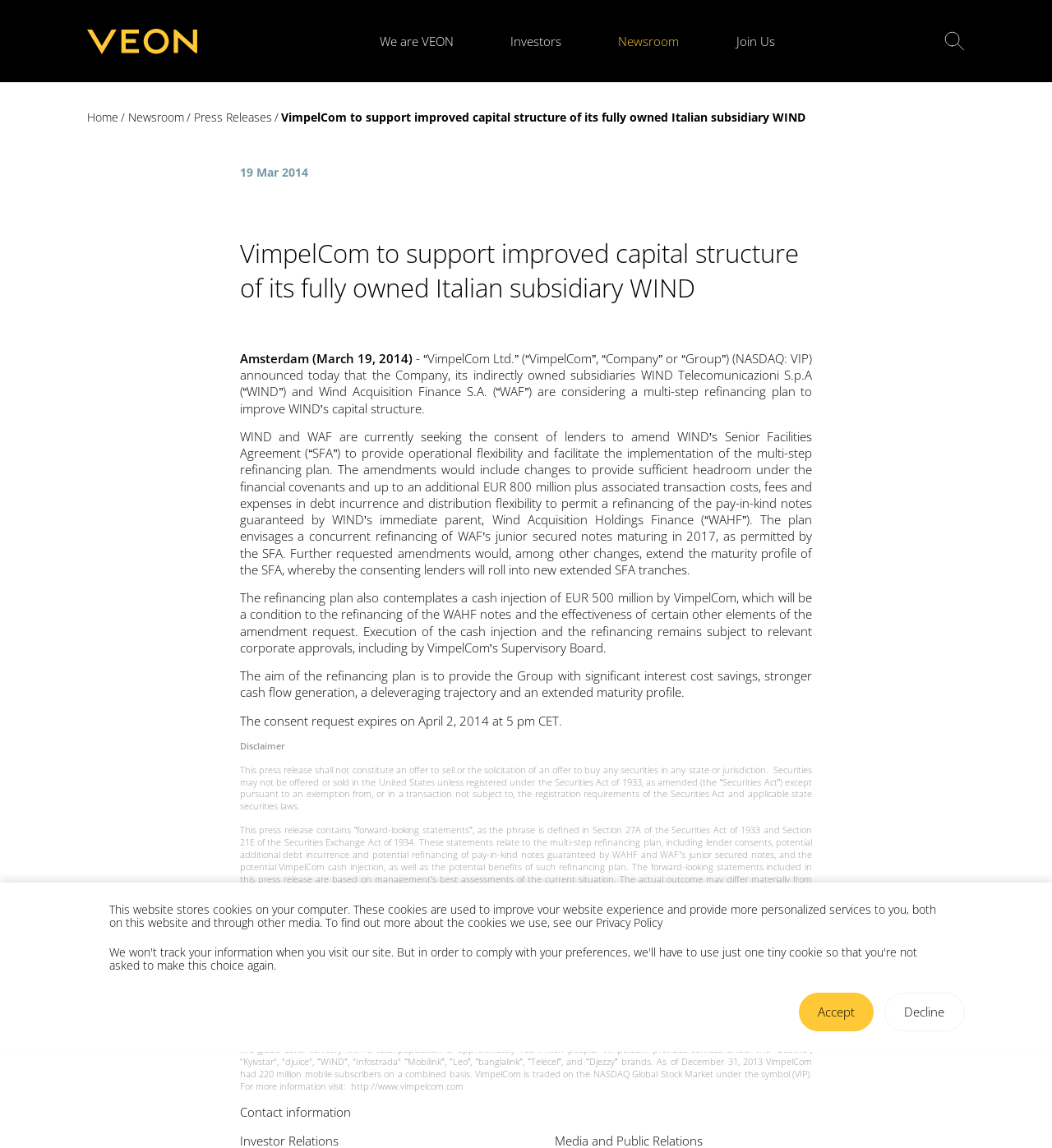Please determine the bounding box coordinates of the section I need to click to accomplish this instruction: "Click the 'Home' link".

[0.083, 0.095, 0.113, 0.109]